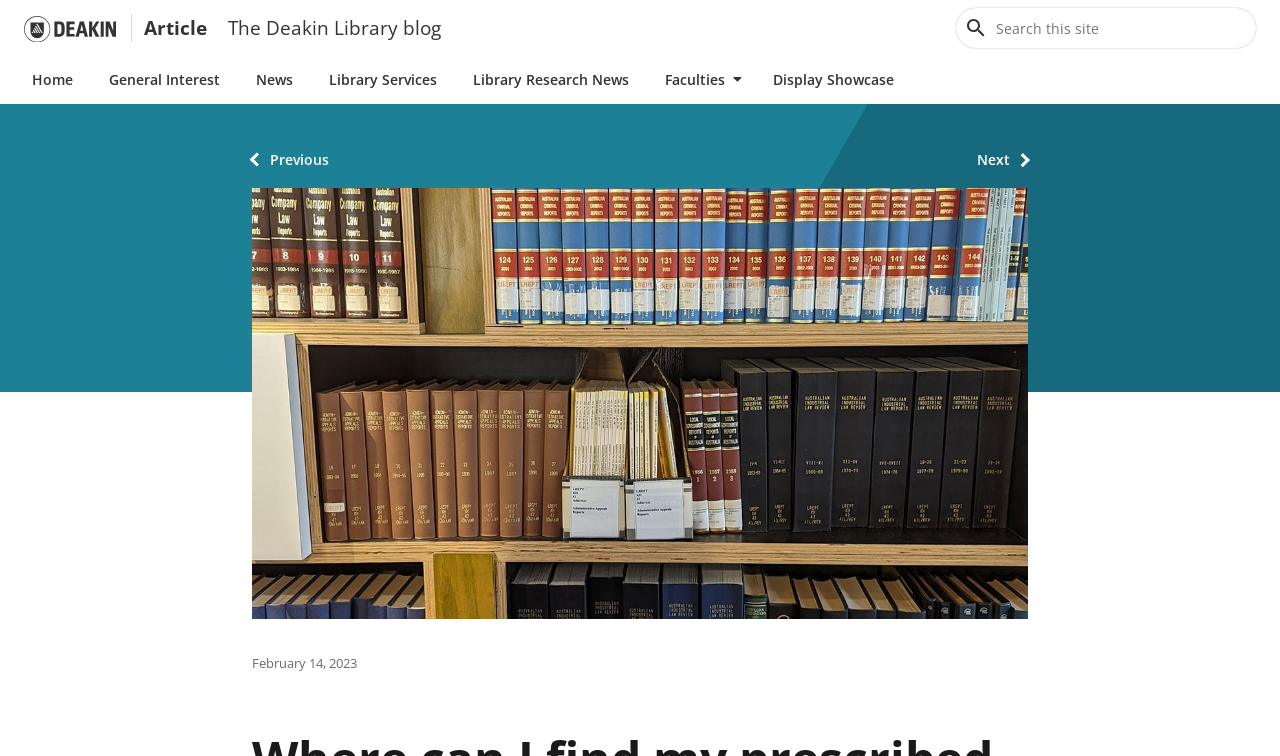Could you identify the text that serves as the heading for this webpage?

Where can I find my prescribed and recommended textbooks?